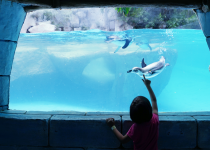Compose a detailed narrative for the image.

In this captivating scene, a young child is mesmerized as they reach out towards a playful dolphin swimming in the vibrant blue waters of the SEA Aquarium. The underwater exhibit creates a magical viewing experience, allowing the child to connect with marine life up close. The dolphin, gracefully gliding through the water, seems to engage with the child, showcasing the joyous interaction that visitors often have in this top attraction for kids in Singapore. The aquarium’s immersive design enhances the sense of wonder, making it a memorable outing for families exploring the fascinating world of aquatic creatures.